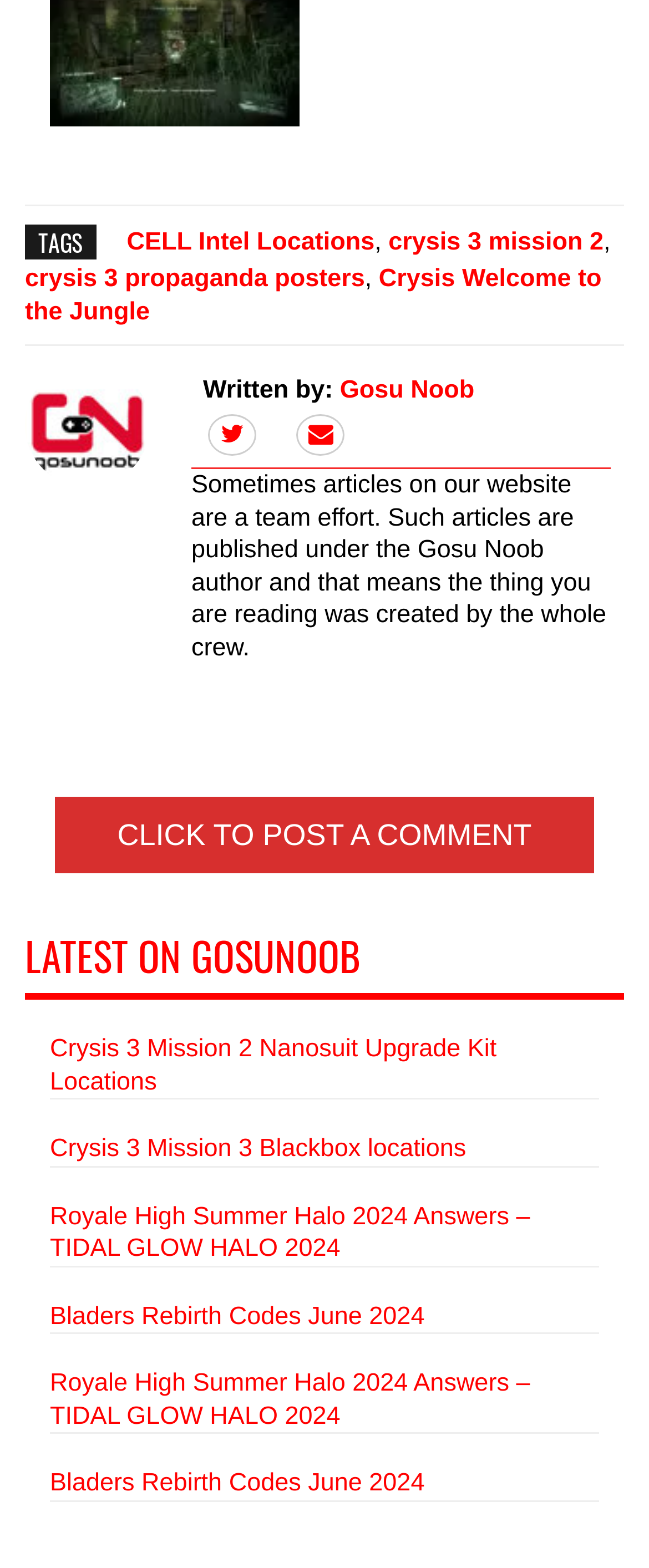Identify the bounding box for the described UI element. Provide the coordinates in (top-left x, top-left y, bottom-right x, bottom-right y) format with values ranging from 0 to 1: crysis 3 mission 2

[0.599, 0.145, 0.93, 0.163]